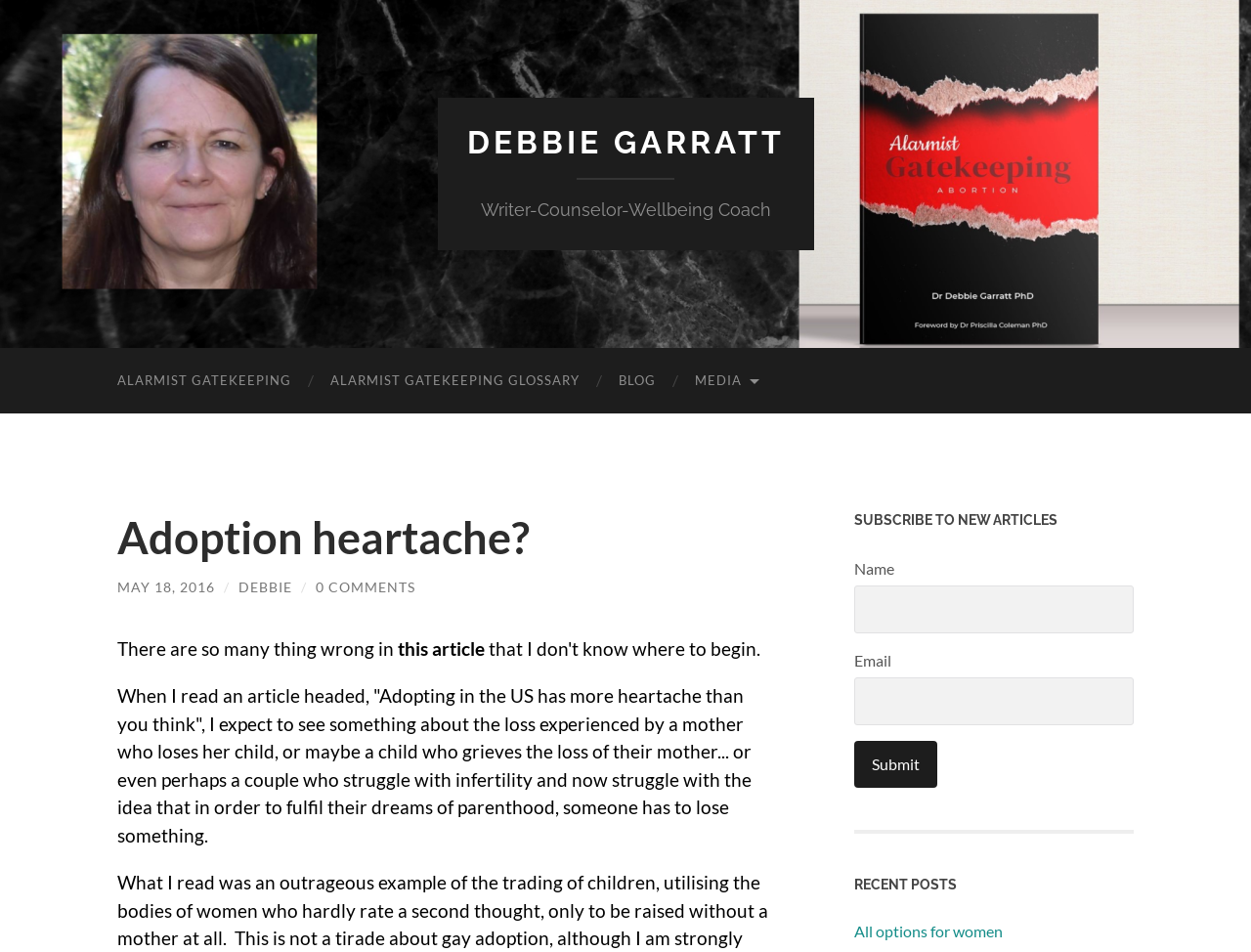What is the topic of the article?
Offer a detailed and full explanation in response to the question.

The topic of the article is 'Adoption heartache' as mentioned in the heading element 'Adoption heartache?' and also in the link 'Adopting in the US has more heartache than you think'.